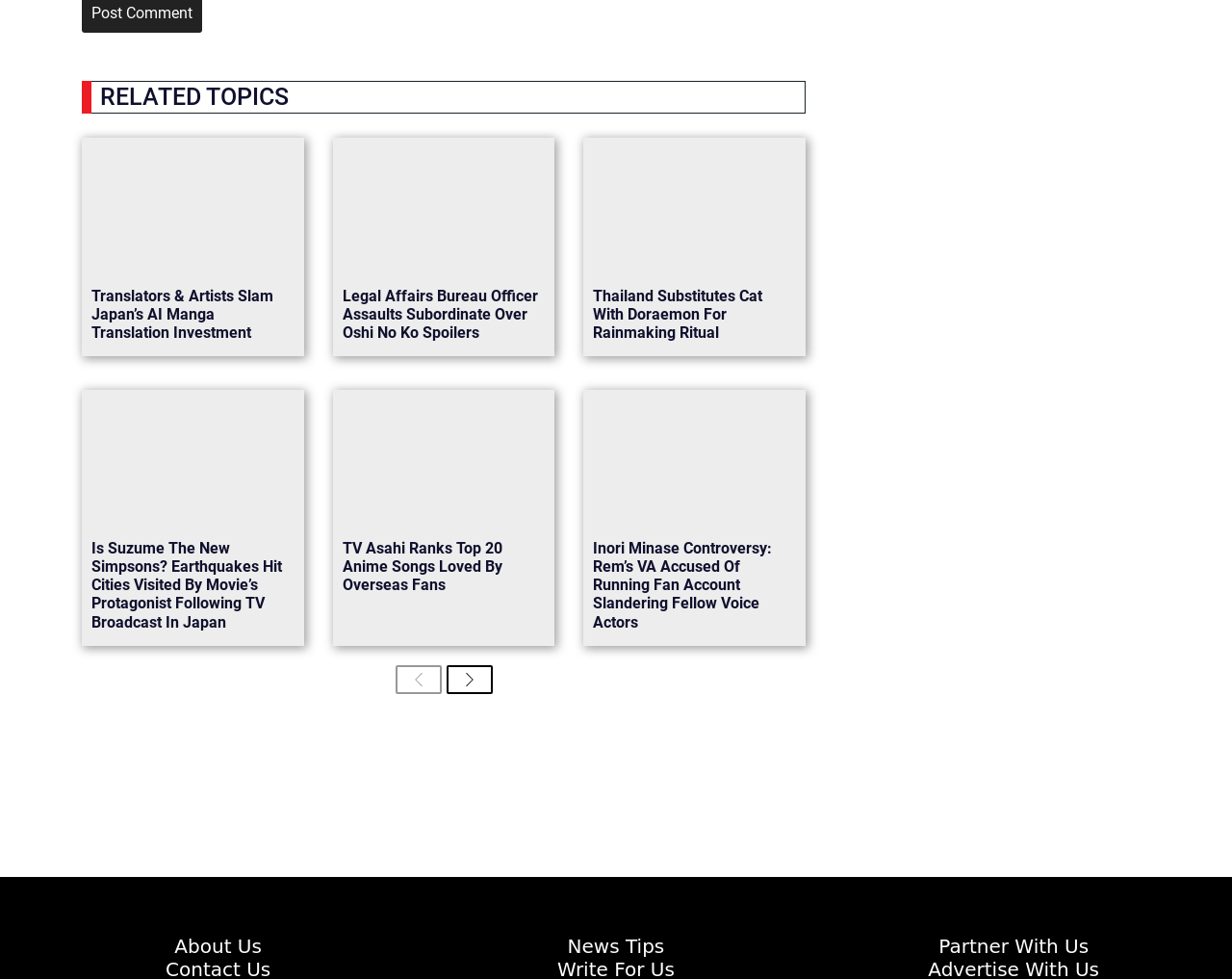Use a single word or phrase to answer the question: What is the topic of the first article?

Translators & Artists Slam Japan’s AI Manga Translation Investment